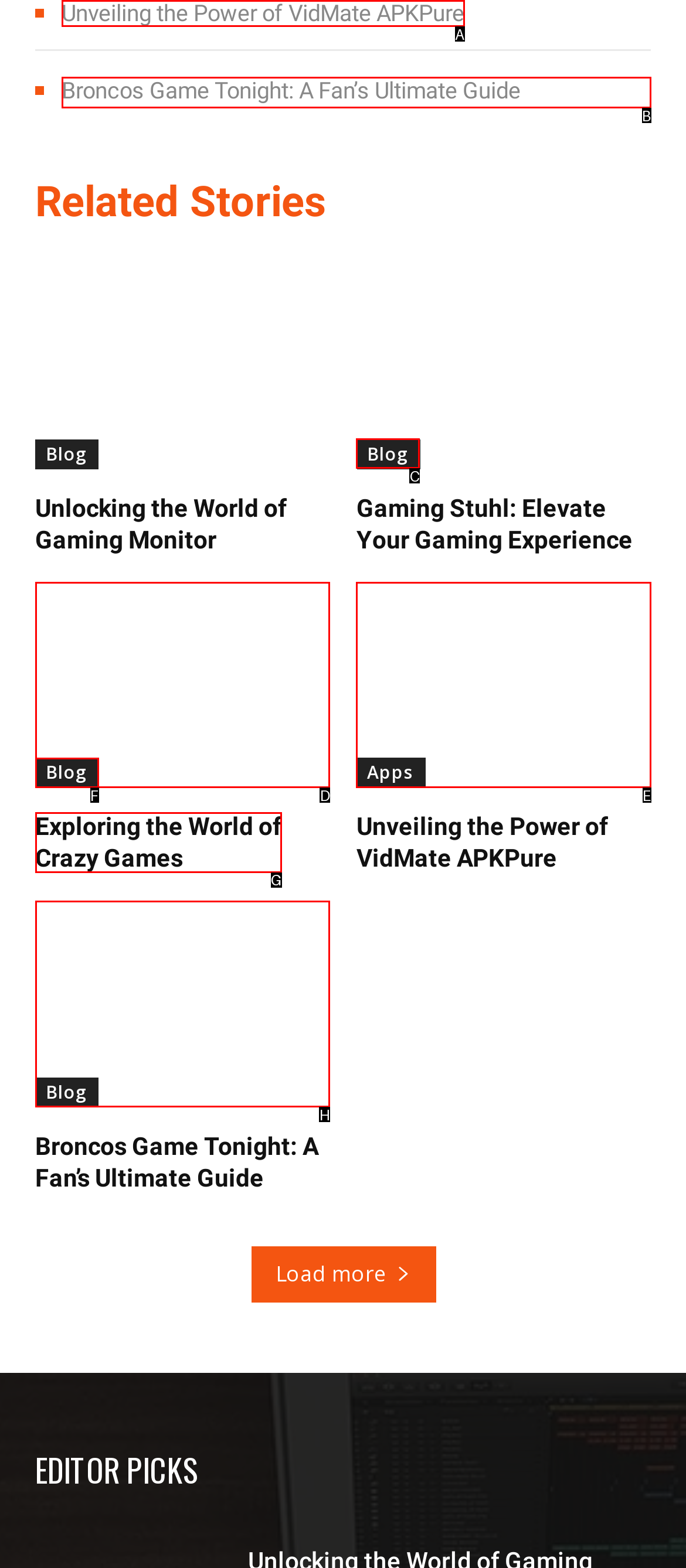For the instruction: Read Broncos Game Tonight article, determine the appropriate UI element to click from the given options. Respond with the letter corresponding to the correct choice.

B